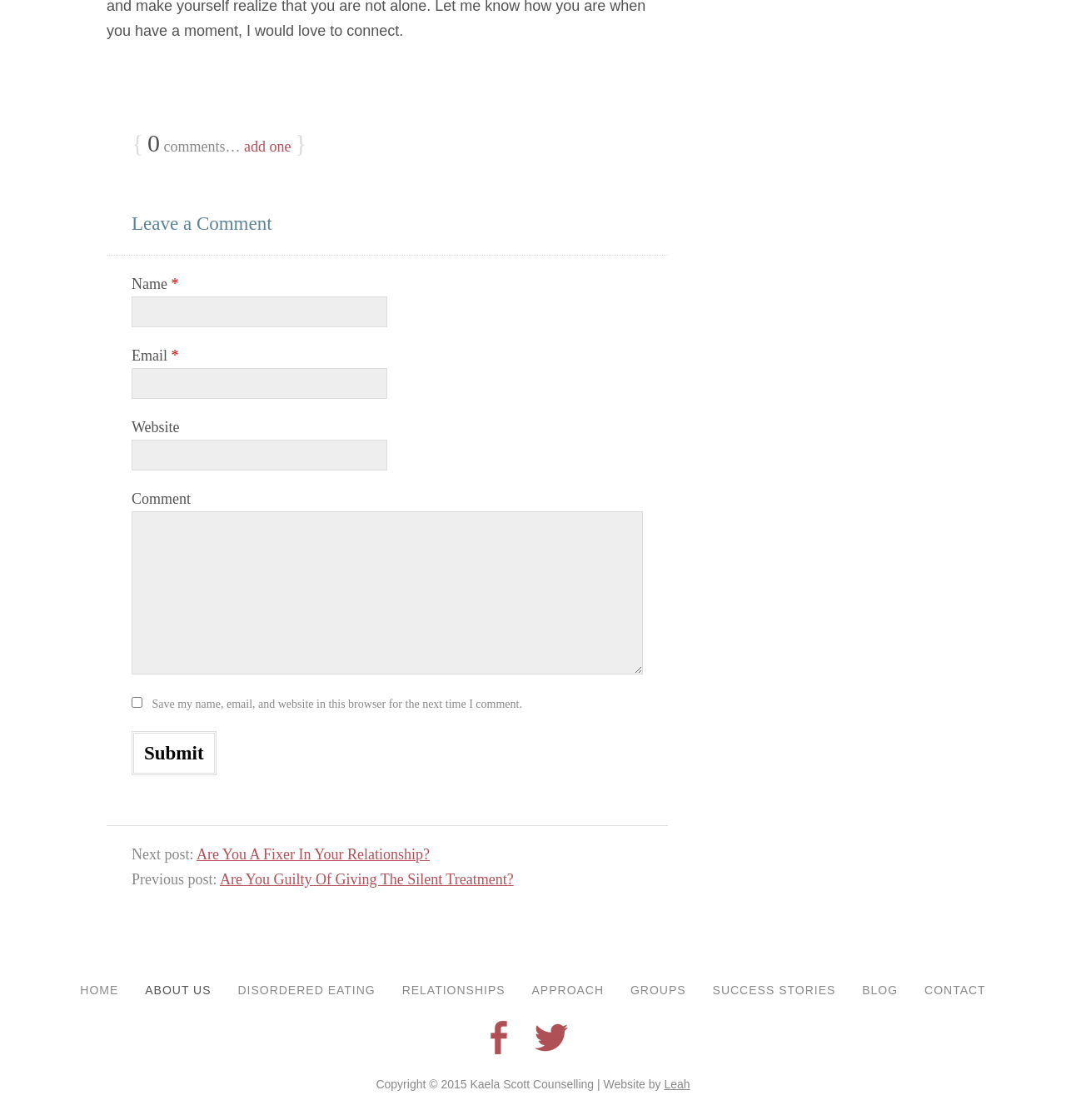Locate the bounding box coordinates of the segment that needs to be clicked to meet this instruction: "go to home".

[0.064, 0.87, 0.122, 0.898]